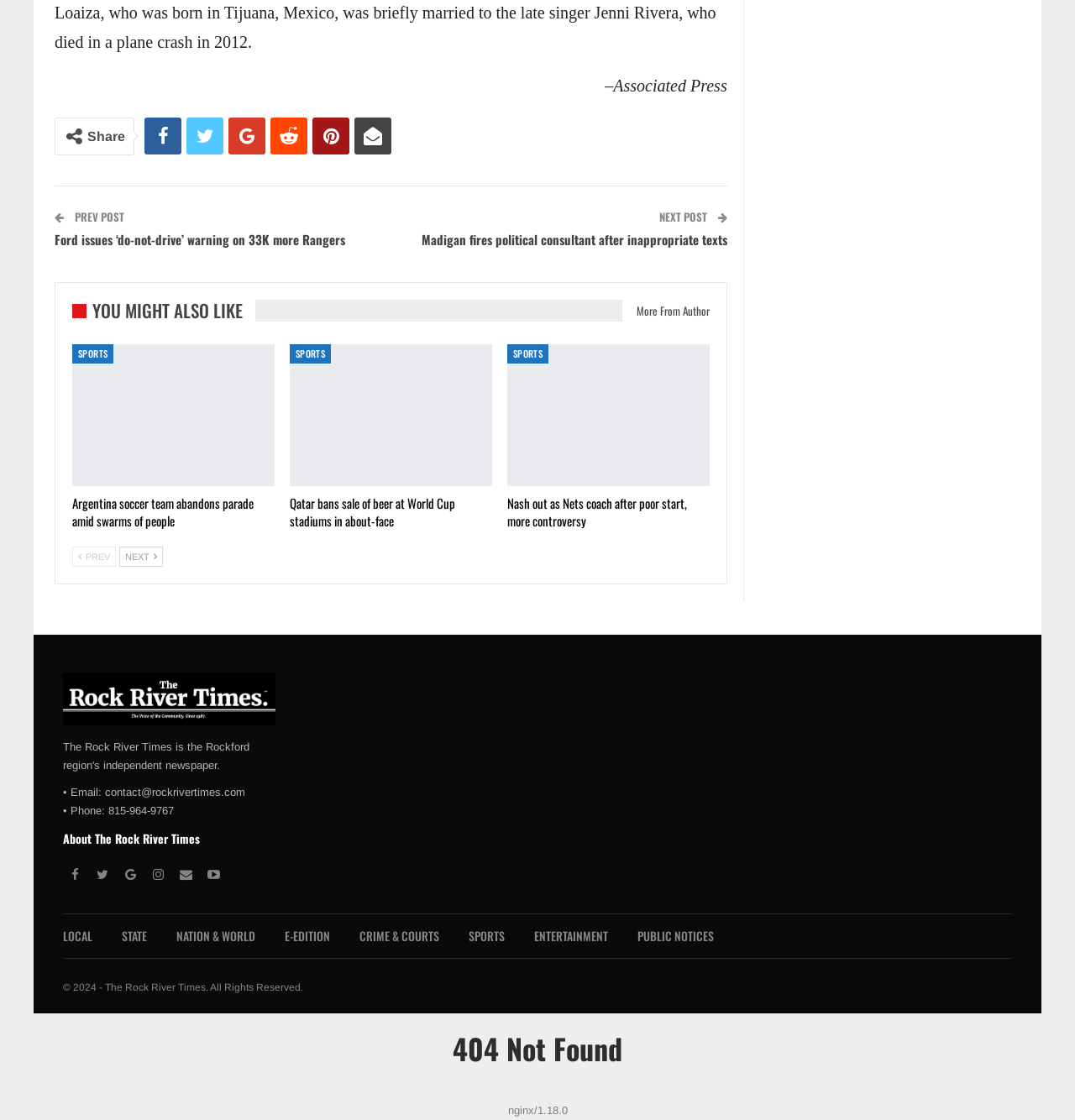Determine the bounding box coordinates of the element's region needed to click to follow the instruction: "Check out sports news". Provide these coordinates as four float numbers between 0 and 1, formatted as [left, top, right, bottom].

[0.067, 0.308, 0.106, 0.325]